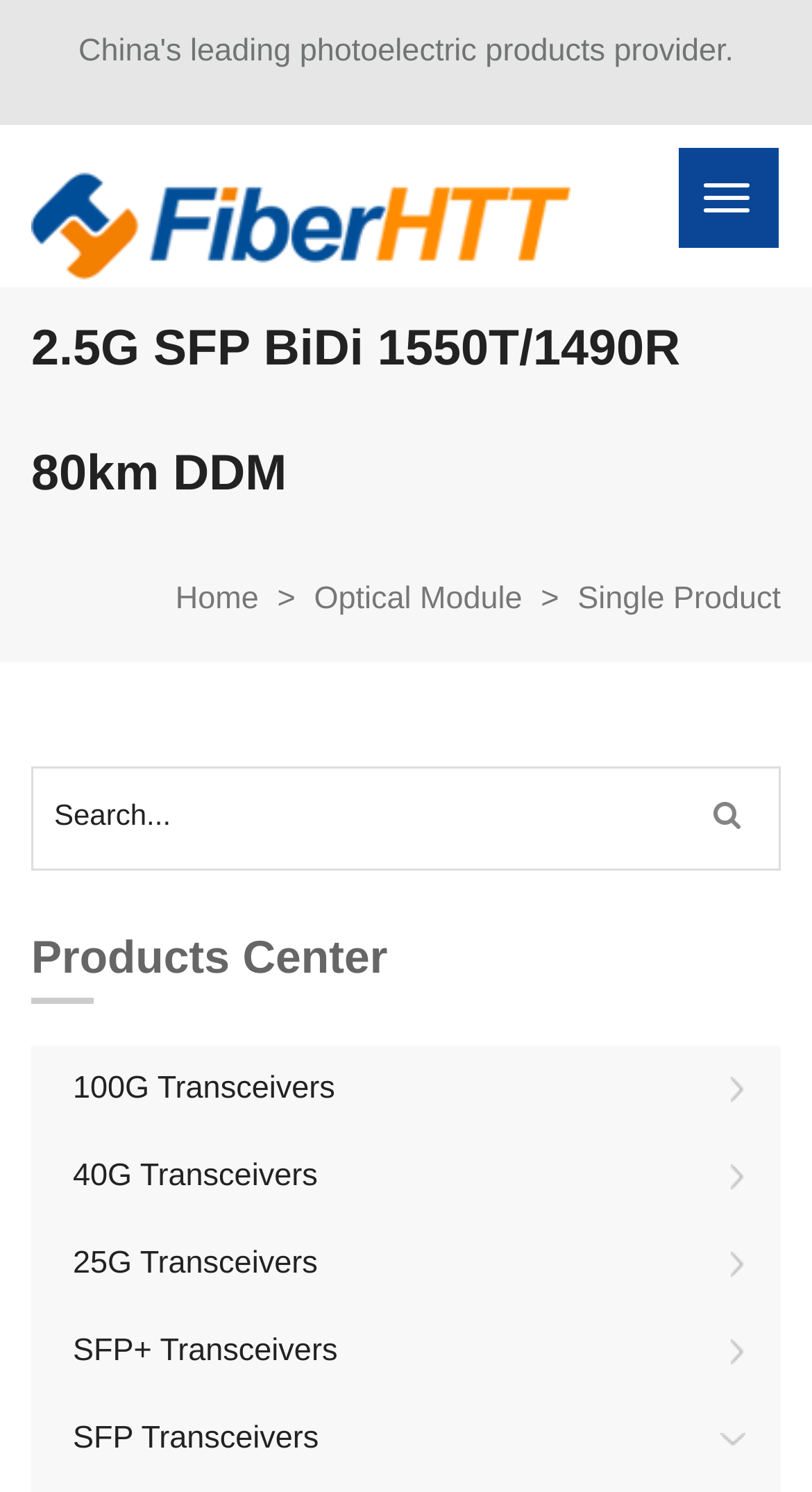Please locate the UI element described by "Optical Module" and provide its bounding box coordinates.

[0.387, 0.389, 0.643, 0.413]